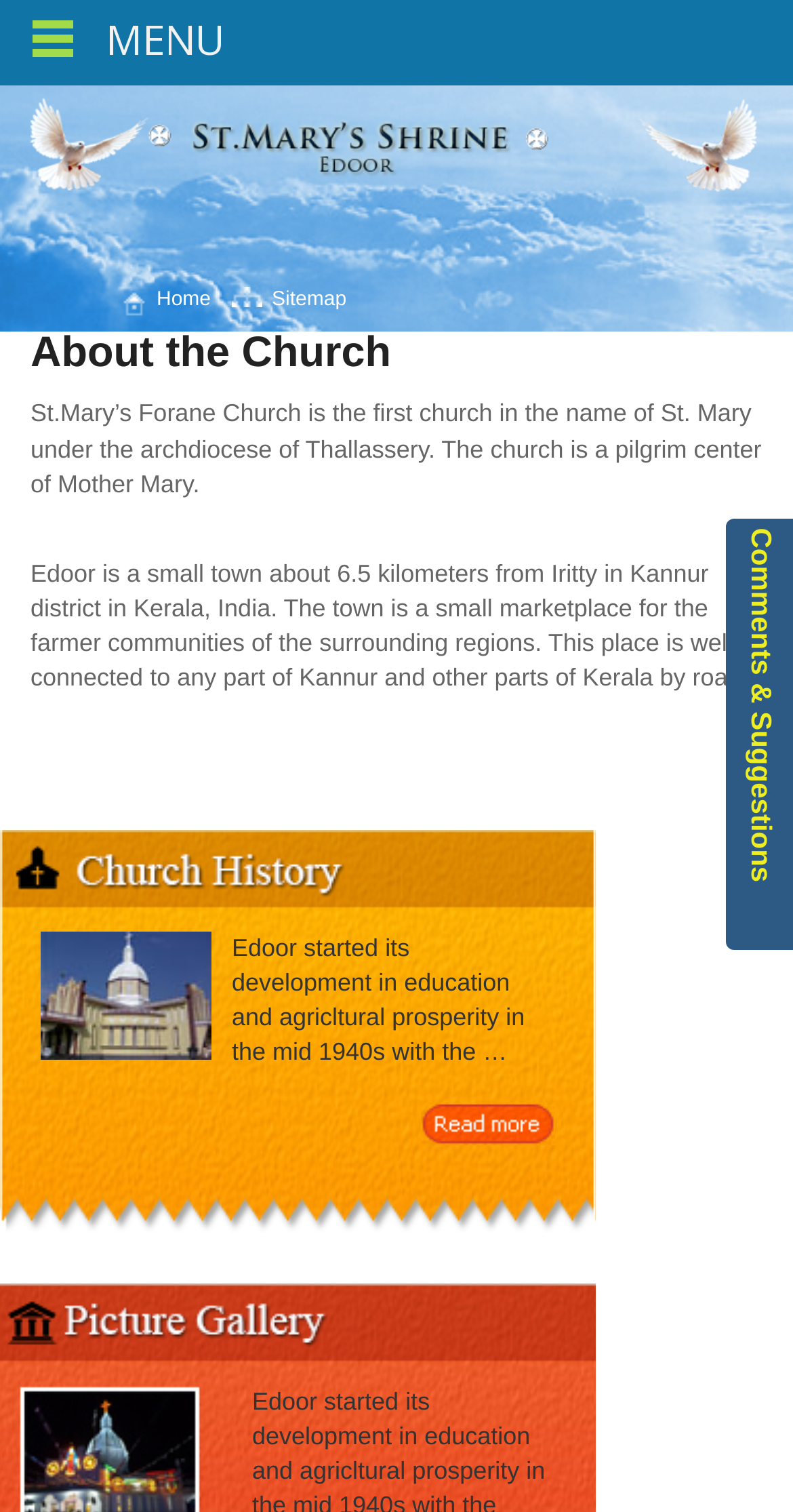What is the significance of St.Mary's Church?
Using the visual information, respond with a single word or phrase.

Pilgrim center of Mother Mary